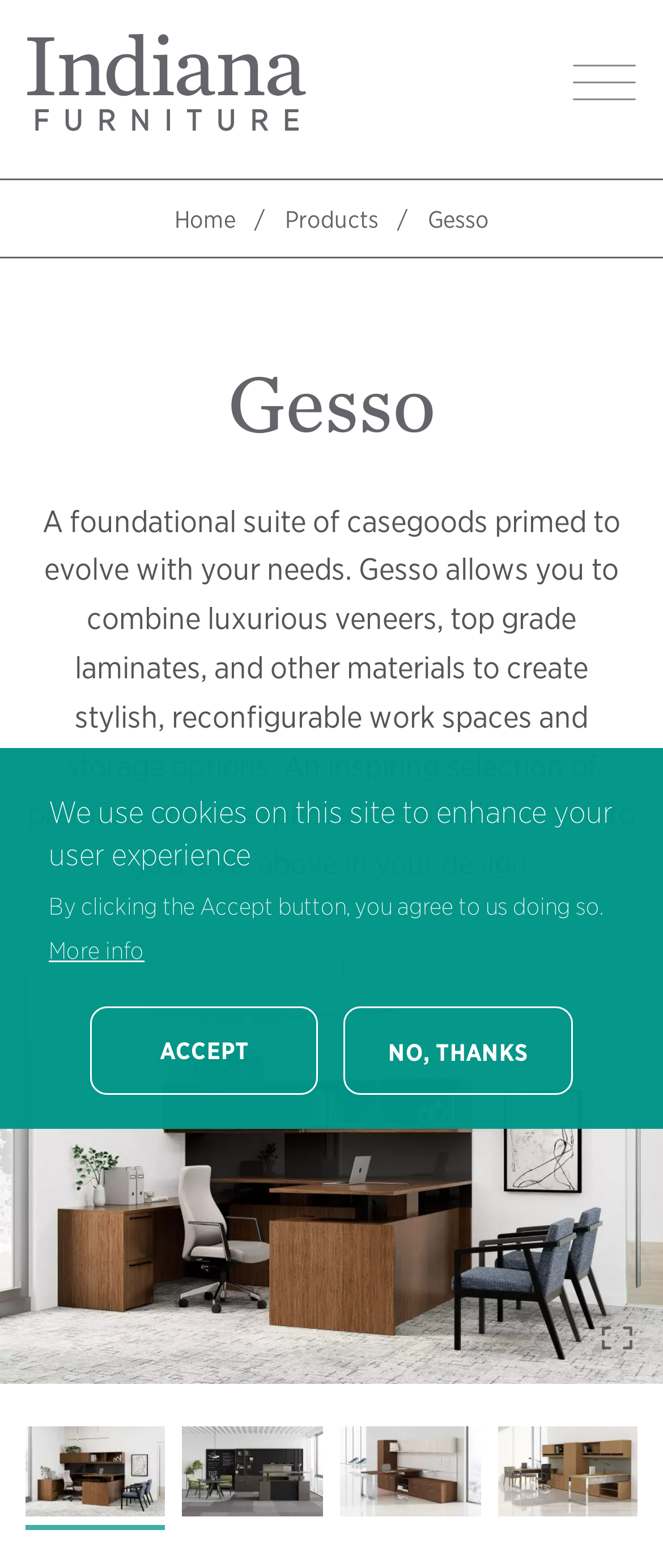Summarize the webpage with intricate details.

The webpage is about Gesso, a foundational suite of casegoods offered by Indiana Furniture. At the top left, there is a link to skip to the main content. Below it, there is a navigation menu with a breadcrumb trail, featuring links to the home page and products. To the right of the navigation menu, the brand name "Gesso" is prominently displayed.

Below the navigation menu, there is a heading that introduces Gesso as a suite of casegoods that can be combined with various materials to create stylish and reconfigurable workspaces and storage options. A detailed description of Gesso follows, highlighting its luxurious veneers, top-grade laminates, and premium details.

On the right side of the page, there are two images, one above the other. The top image is smaller, while the bottom image is larger. Both images are likely showcasing Gesso's products.

At the bottom of the page, there is a carousel with four pages, each featuring a different aspect of Gesso's products. The carousel is controlled by a slider container.

In the middle of the page, a cookie policy alert dialog is displayed, informing users that the site uses cookies to enhance their experience. The dialog features a brief description, a "More info" button, and two buttons to accept or decline the use of cookies.